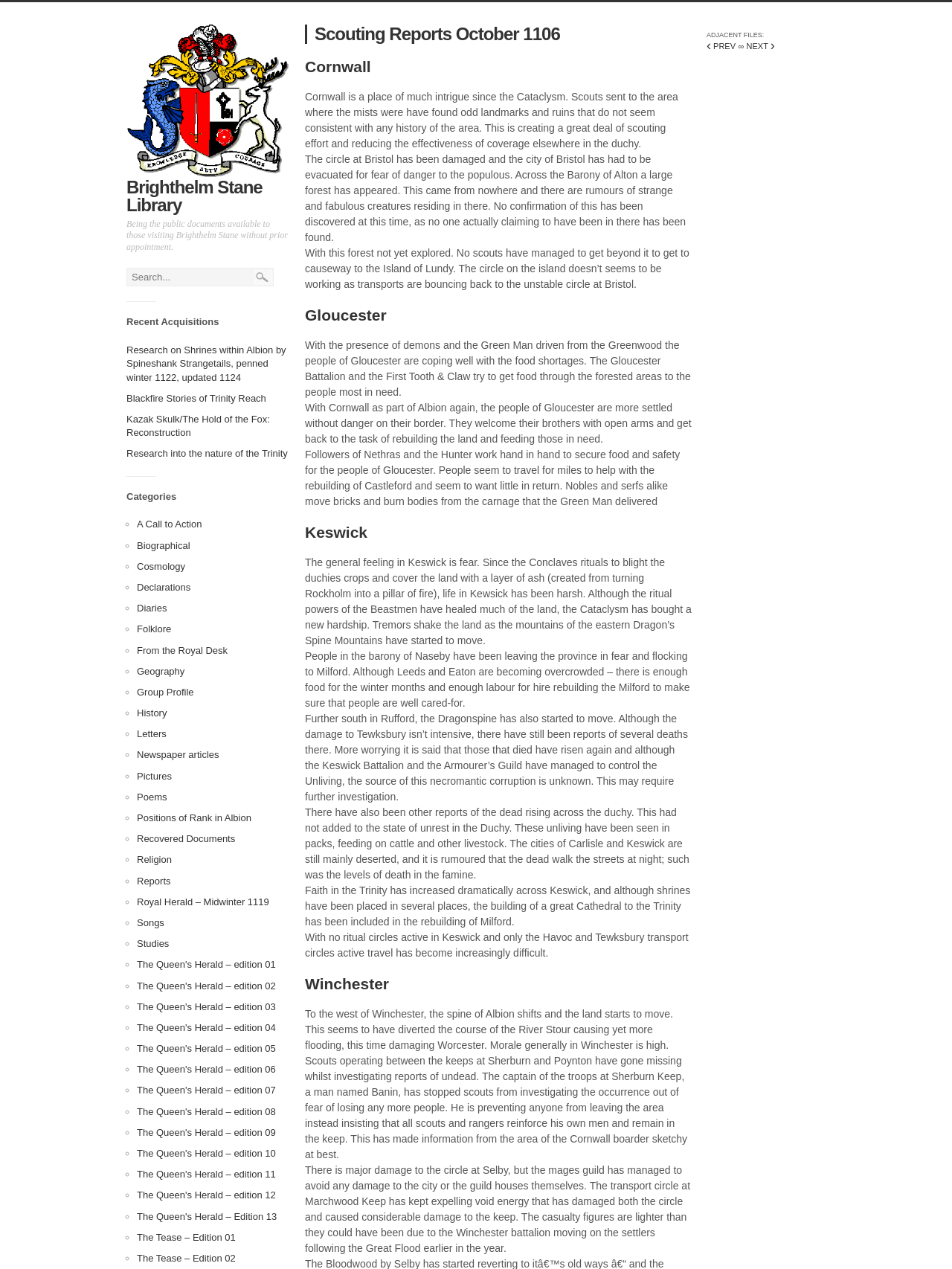Explain the webpage in detail, including its primary components.

The webpage is titled "Scouting Reports October 1106 | Brighthelm Stane Library". At the top, there is a link and an image, positioned side by side. Below them, there is a static text describing the library, stating that it provides public documents to visitors without prior appointment.

On the same level as the static text, there is a search box, allowing users to search for specific content. Below the search box, there is a section labeled "Recent Acquisitions", which lists four links to different research papers and stories.

Further down, there is a section labeled "Categories", which contains a list of 25 categories, each represented by a bullet point and a link. The categories include "A Call to Action", "Biographical", "Cosmology", and many others. Each link is positioned below the previous one, forming a vertical list.

The webpage does not have any prominent images or graphics, aside from the small image at the top. The overall layout is focused on providing access to various documents and research papers, with a simple and organized structure.